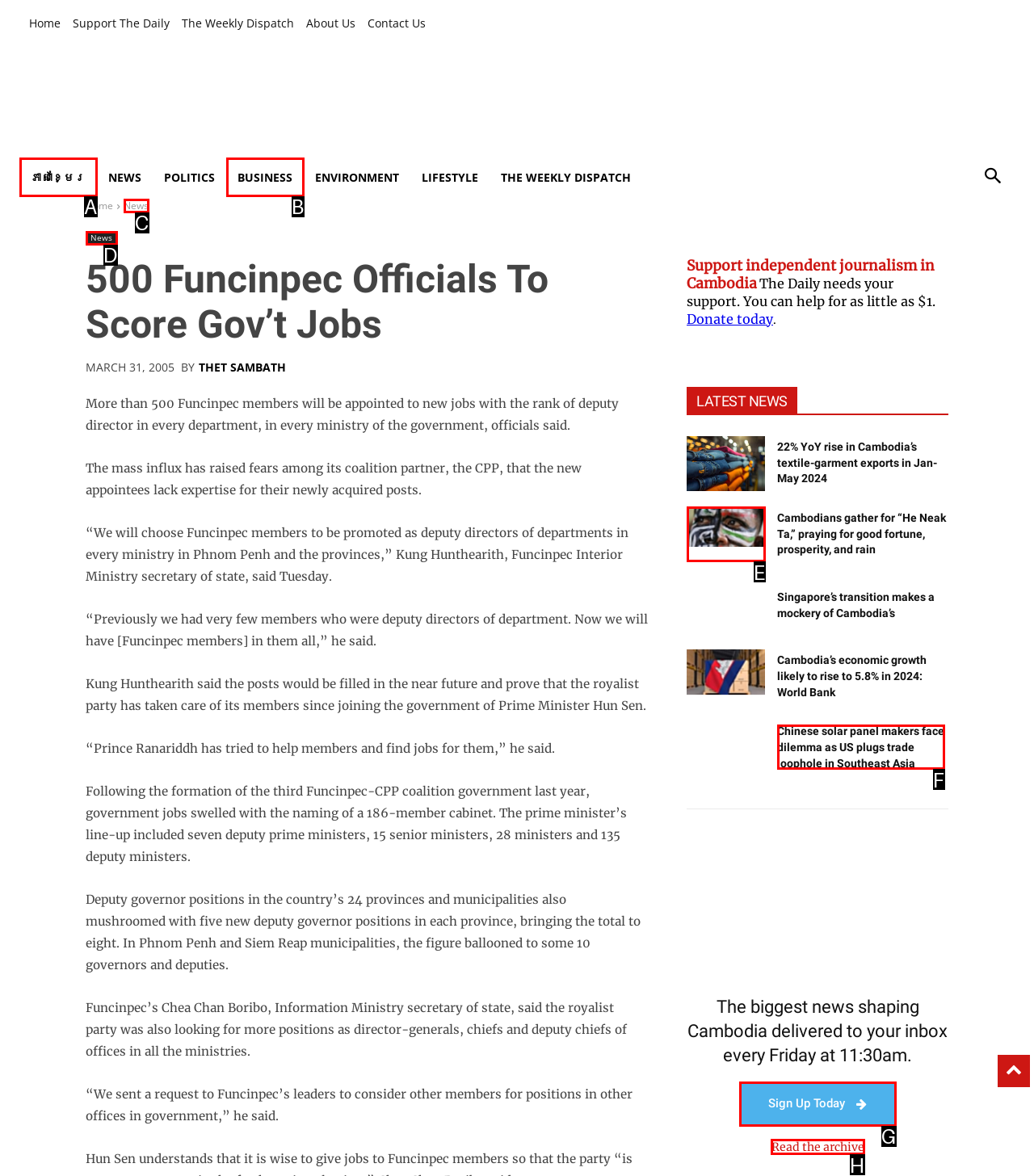Show which HTML element I need to click to perform this task: Read the archive Answer with the letter of the correct choice.

H